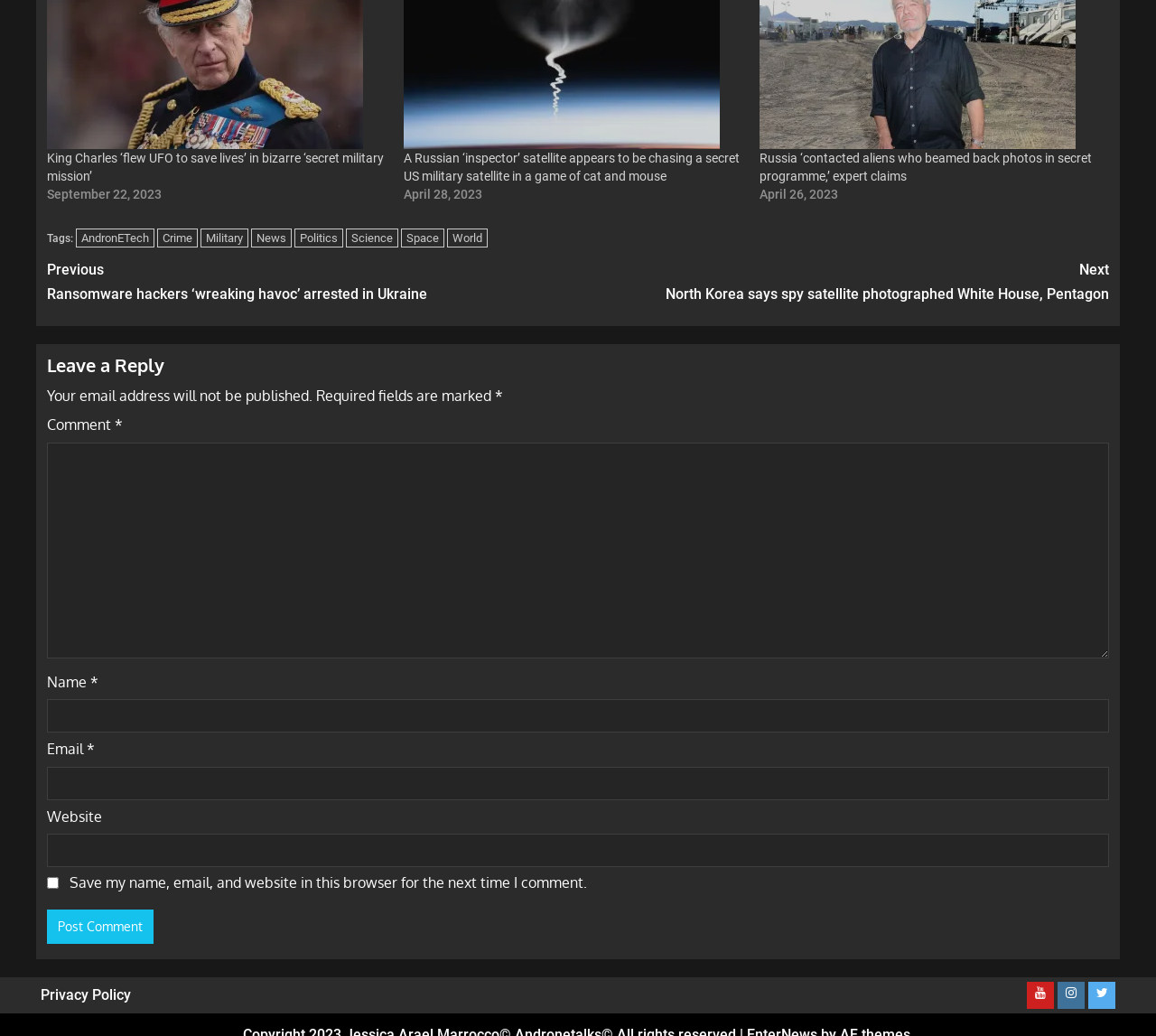What is the date of the second article?
Based on the content of the image, thoroughly explain and answer the question.

The second article on the webpage has a time element that displays the date 'April 28, 2023', which suggests that the article was published on that date.